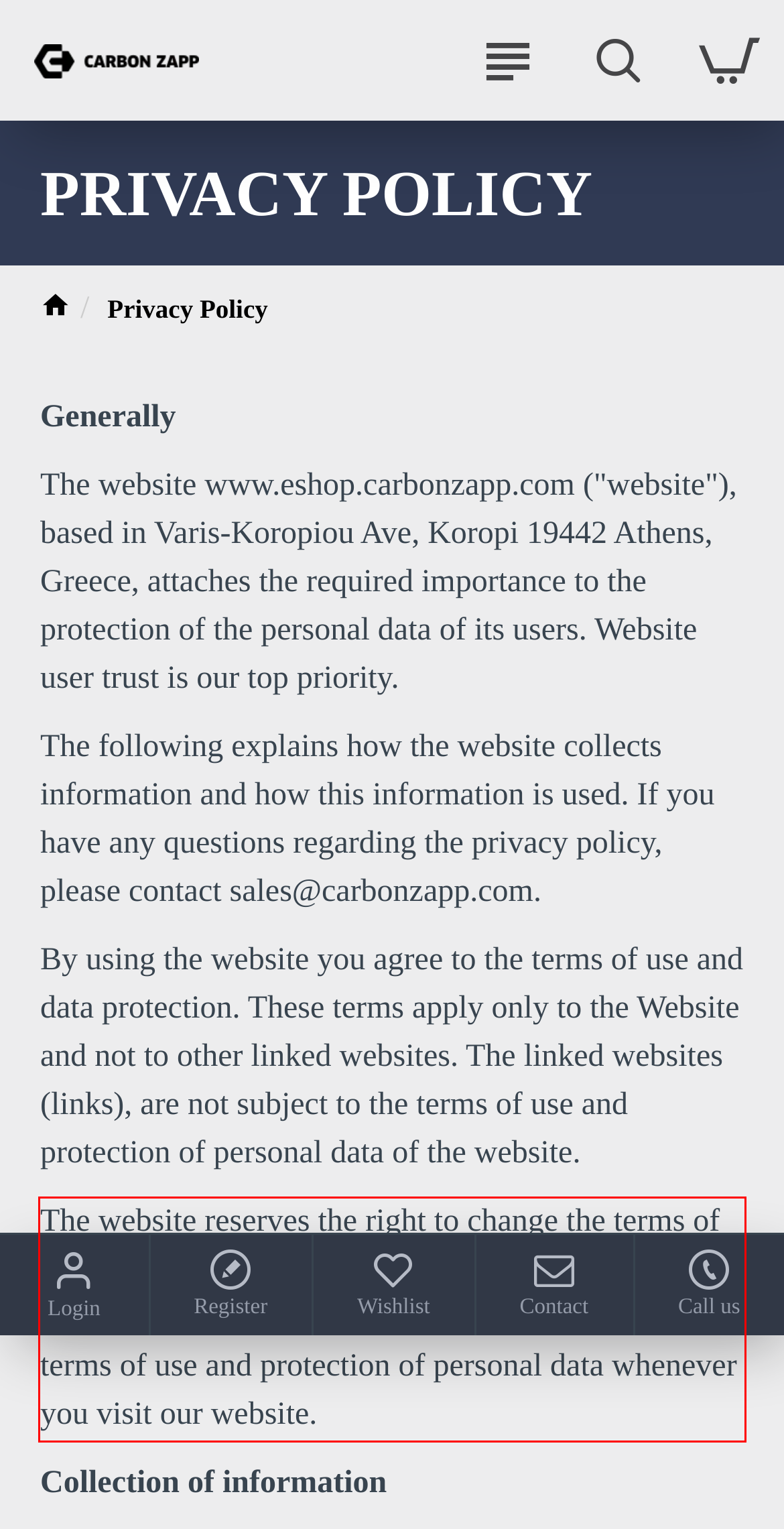Please perform OCR on the text content within the red bounding box that is highlighted in the provided webpage screenshot.

The website reserves the right to change the terms of use and protection of personal data at any time and without notice. For the above reasons, please read the terms of use and protection of personal data whenever you visit our website.